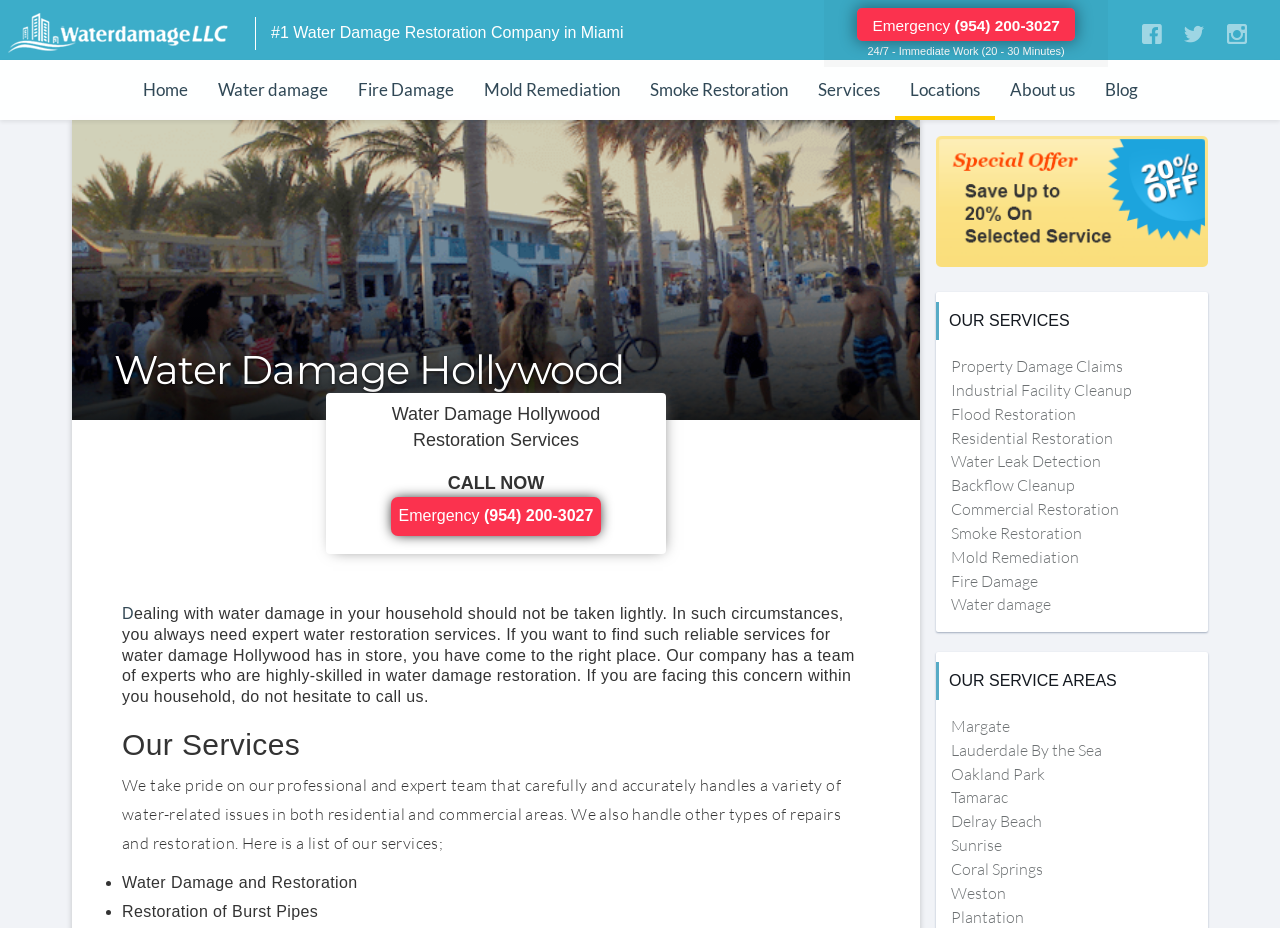Find the bounding box coordinates corresponding to the UI element with the description: "Privacy Policy". The coordinates should be formatted as [left, top, right, bottom], with values as floats between 0 and 1.

None